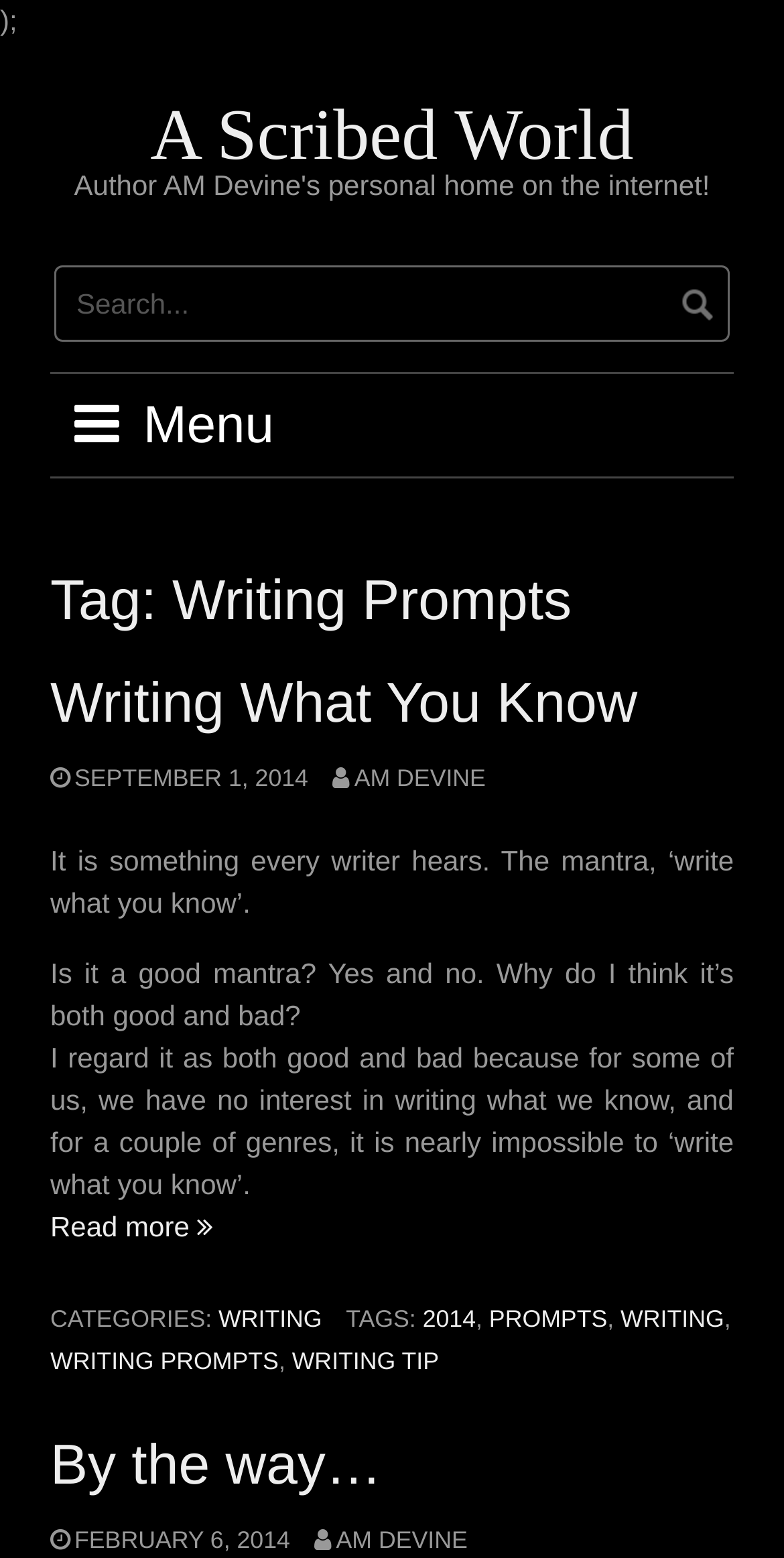Using the given description, provide the bounding box coordinates formatted as (top-left x, top-left y, bottom-right x, bottom-right y), with all values being floating point numbers between 0 and 1. Description: By the way…

[0.064, 0.92, 0.487, 0.96]